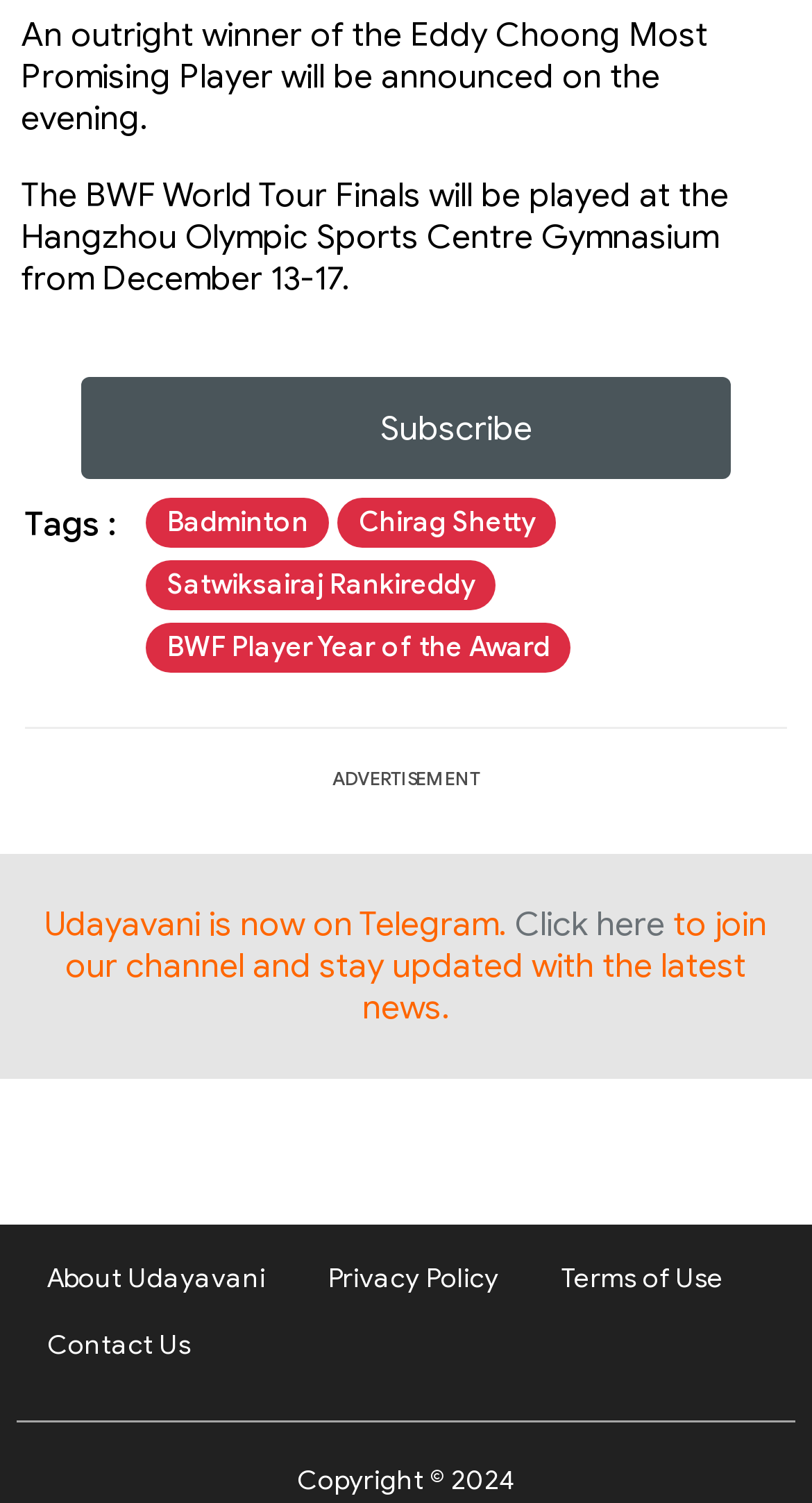How many links are there in the webpage?
Examine the screenshot and reply with a single word or phrase.

9